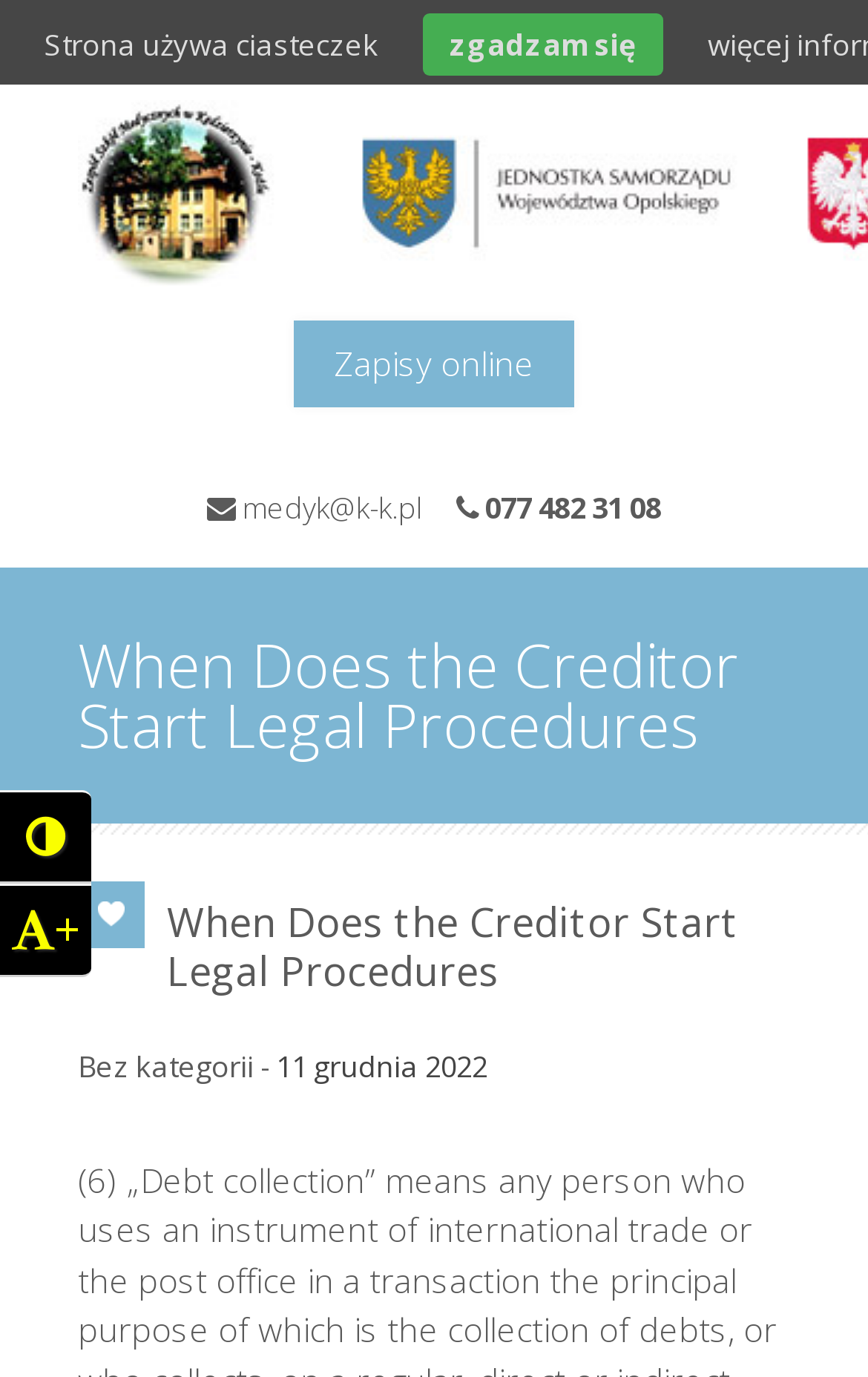Find the headline of the webpage and generate its text content.

When Does the Creditor Start Legal Procedures